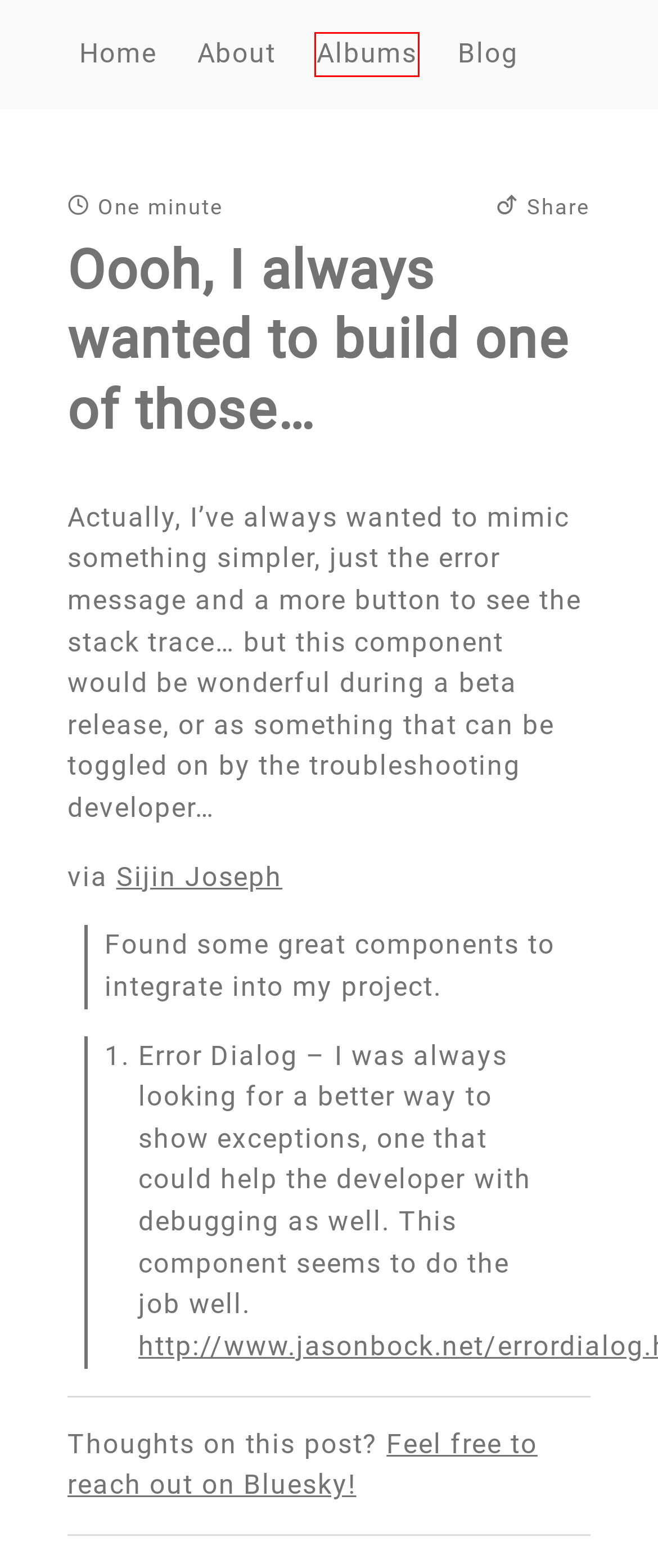Examine the screenshot of a webpage featuring a red bounding box and identify the best matching webpage description for the new page that results from clicking the element within the box. Here are the options:
A. About Me :: Duncan Mackenzie
B. Share | ShareOpenly
C. Blogs on Duncan Mackenzie
D. Blogs :: Duncan Mackenzie
E. .Net blog of Sijin Joseph - Good free components
F. Albums :: Duncan Mackenzie
G. Duncan Mackenzie
H. CC BY-NC 4.0 Deed | Attribution-NonCommercial 4.0 International
 | Creative Commons

F